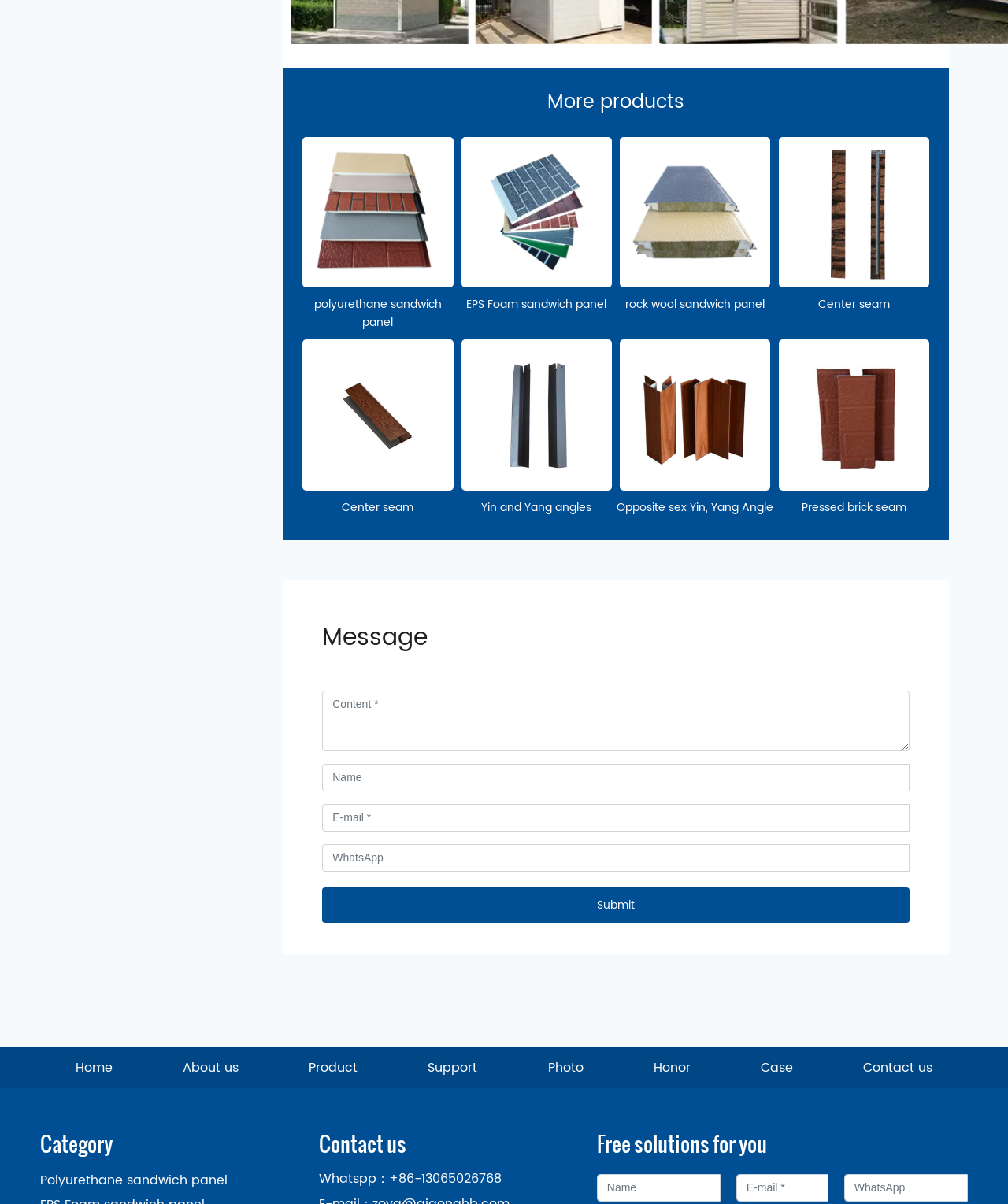Based on the image, please respond to the question with as much detail as possible:
What is the first product listed?

The first product listed is 'Polyurethane sandwich panel' which is a link with an image, and it is located at the top left of the webpage.